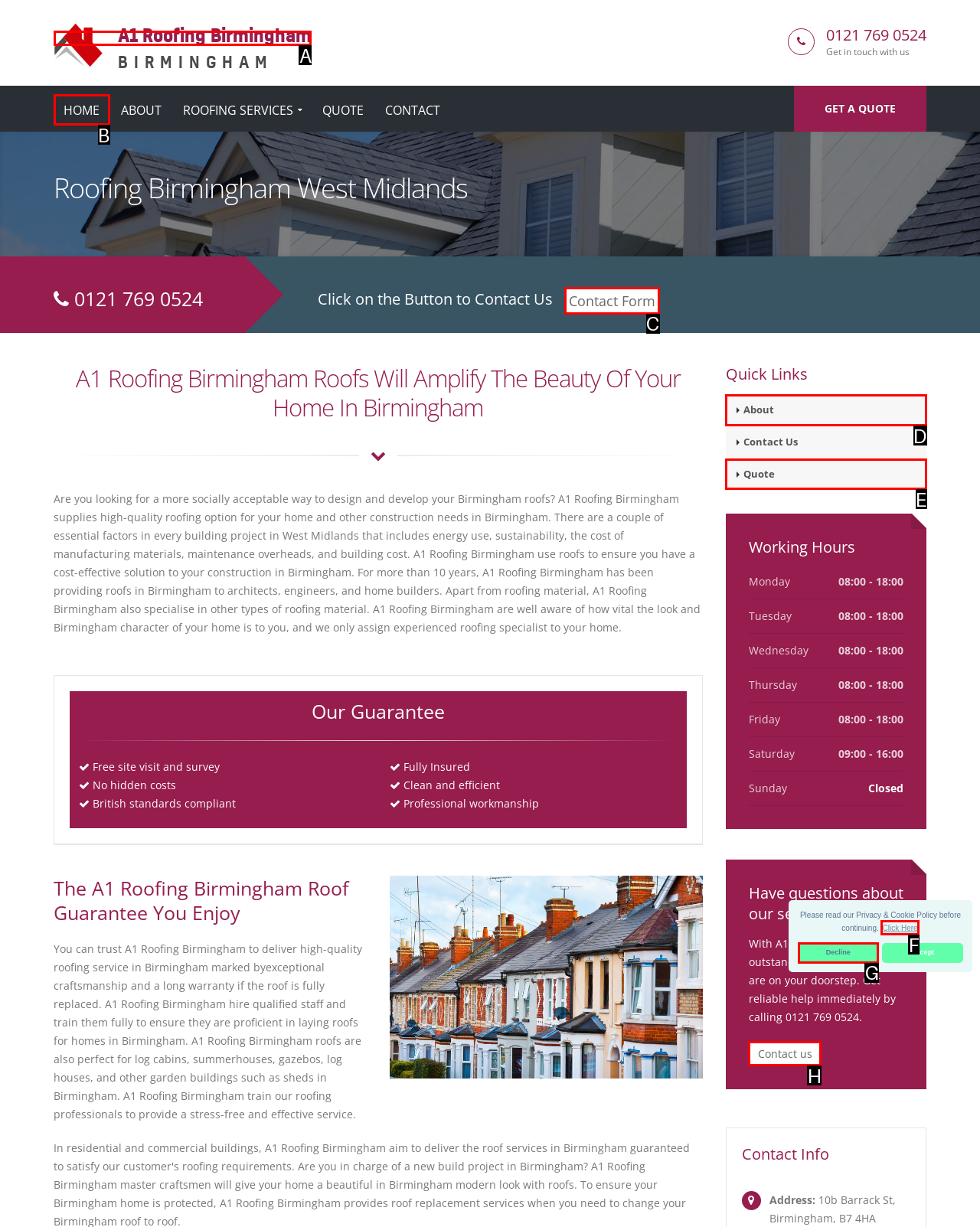Select the correct HTML element to complete the following task: Contact us through the contact form
Provide the letter of the choice directly from the given options.

C